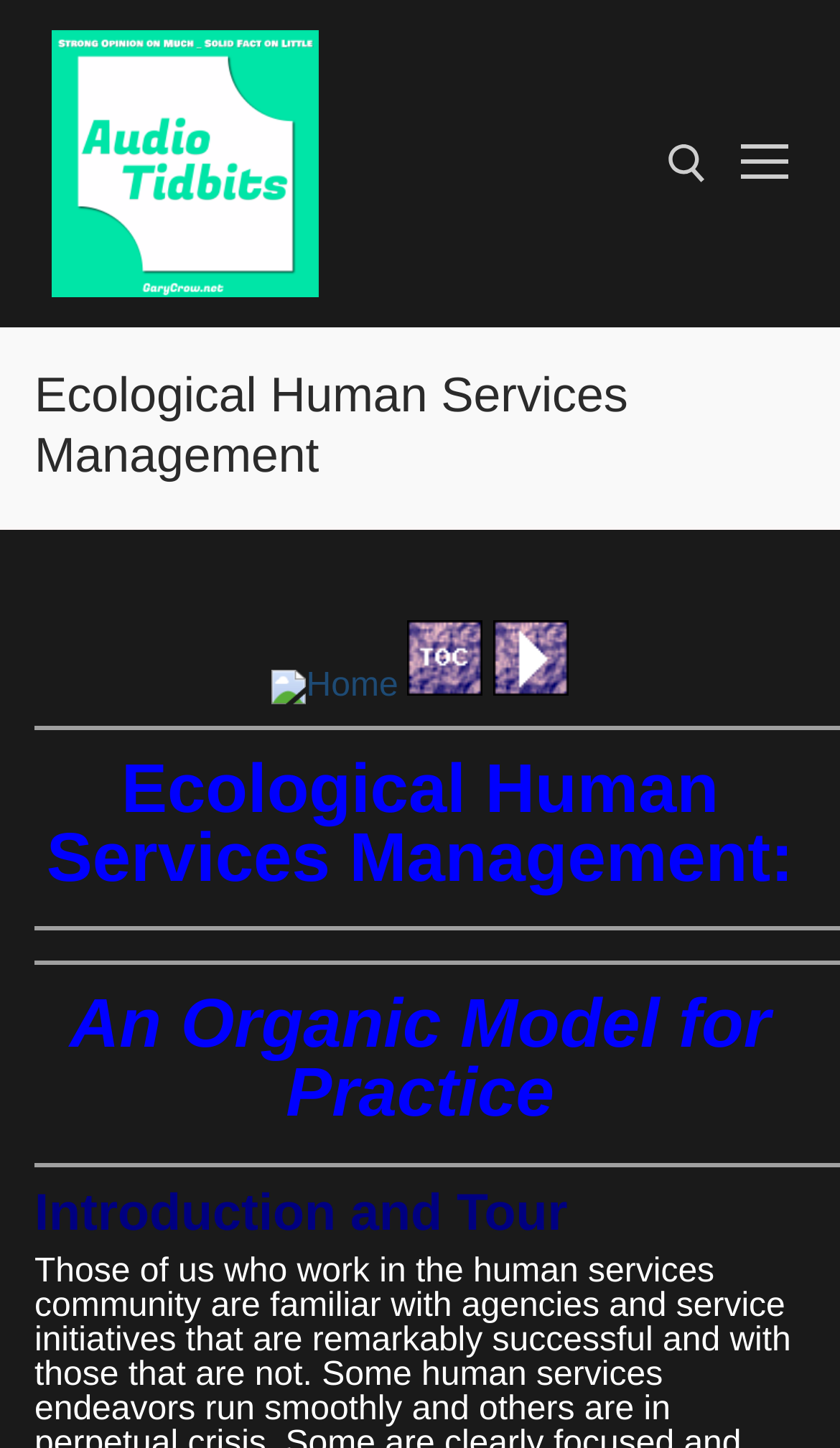Determine the bounding box coordinates of the region I should click to achieve the following instruction: "click the Audio Tidbits link". Ensure the bounding box coordinates are four float numbers between 0 and 1, i.e., [left, top, right, bottom].

[0.062, 0.021, 0.379, 0.205]